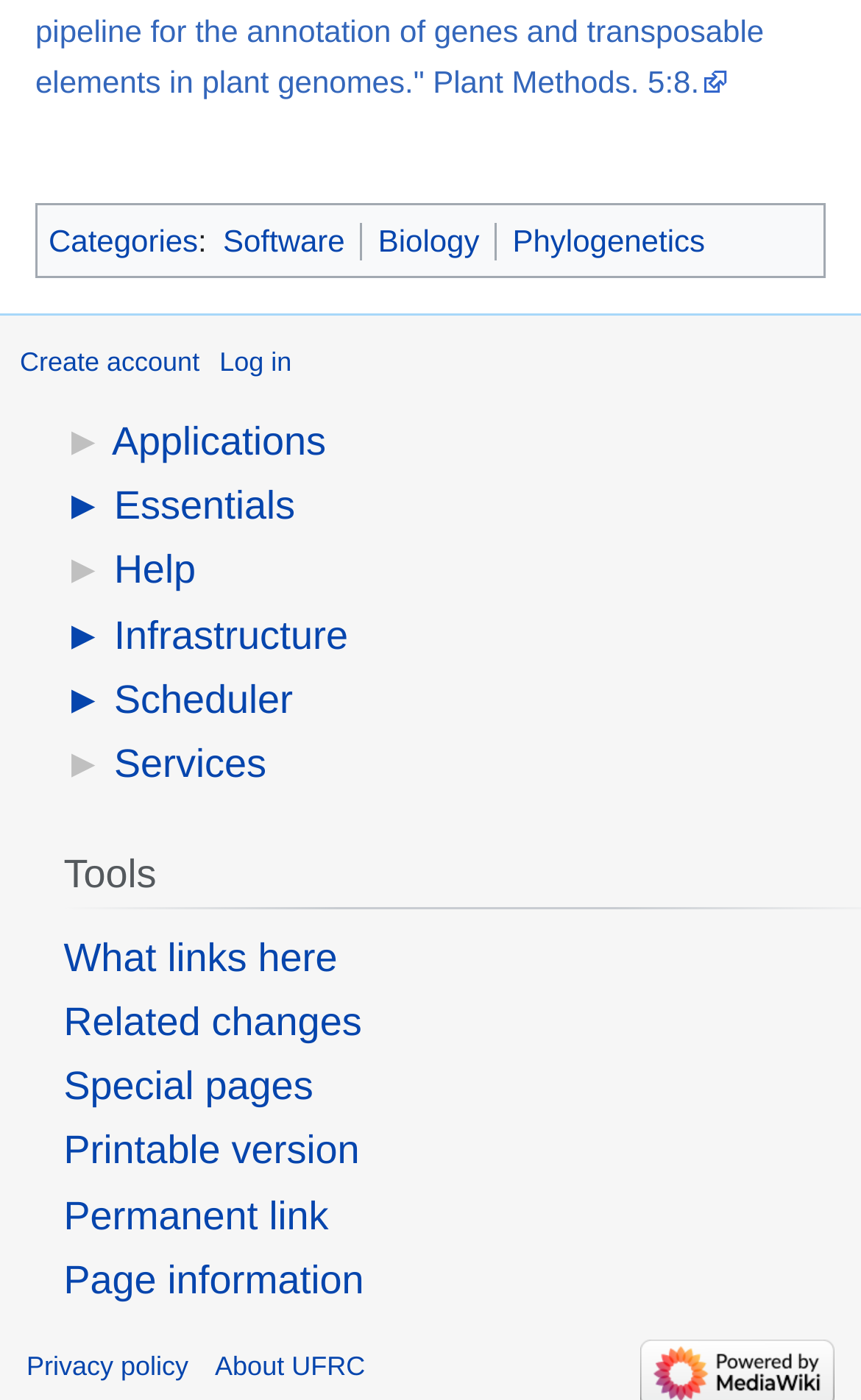Please find and report the bounding box coordinates of the element to click in order to perform the following action: "Get help". The coordinates should be expressed as four float numbers between 0 and 1, in the format [left, top, right, bottom].

[0.132, 0.392, 0.227, 0.423]